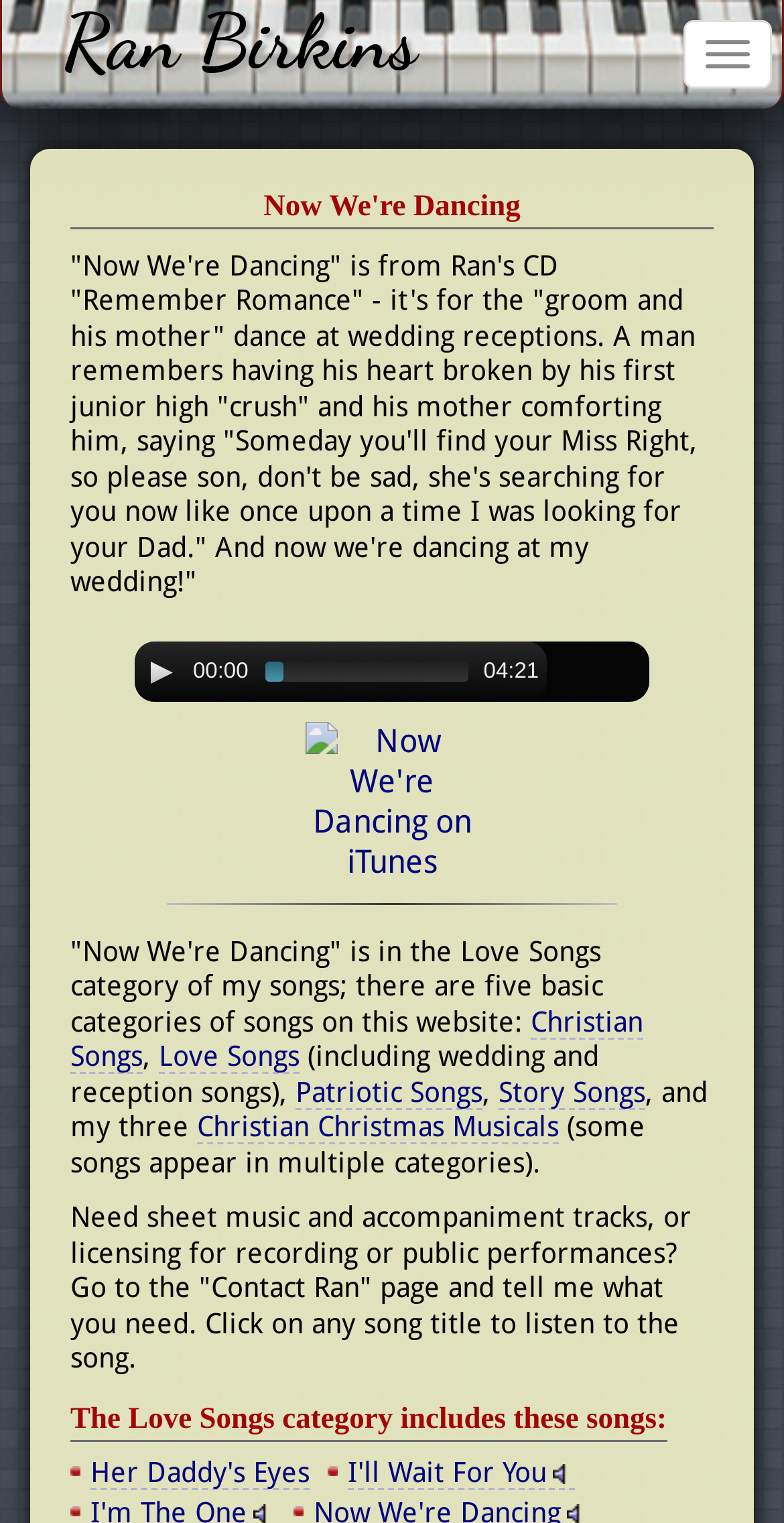Find the bounding box coordinates of the area to click in order to follow the instruction: "Listen to Her Daddy's Eyes".

[0.115, 0.955, 0.395, 0.978]